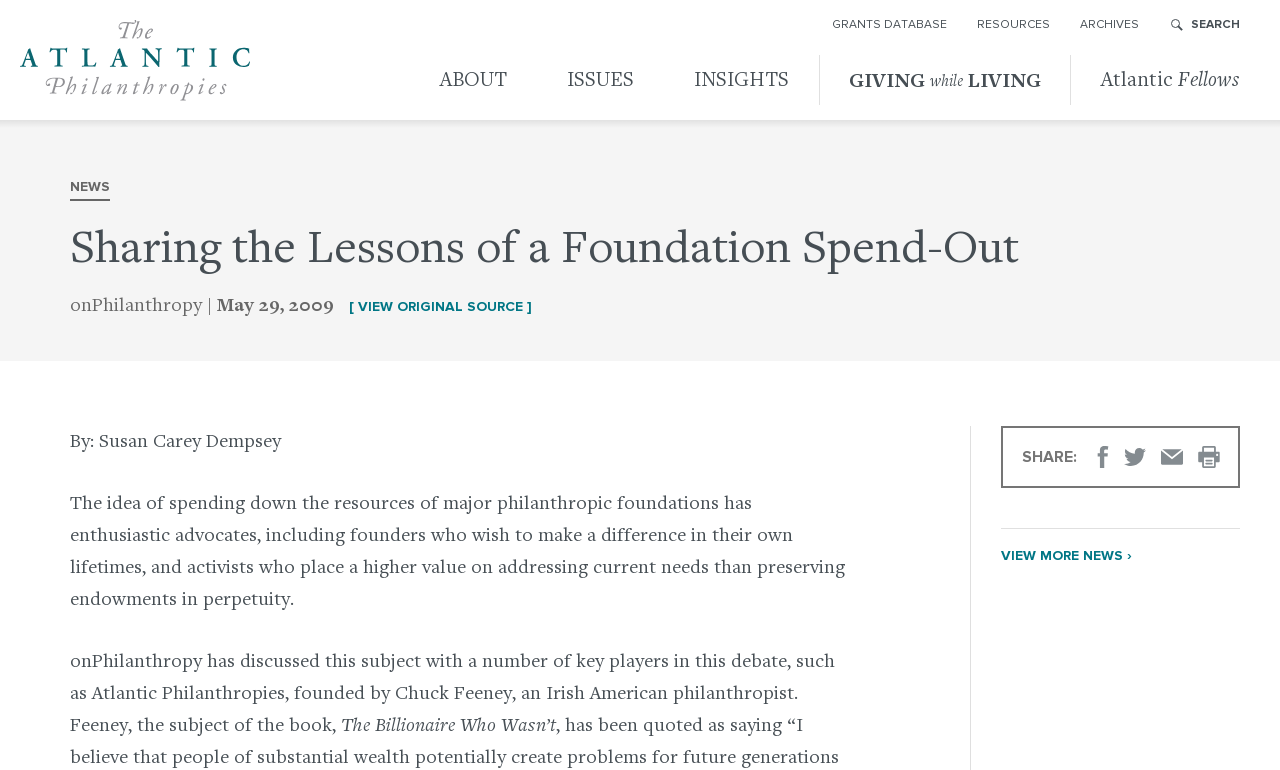Please identify the bounding box coordinates of the region to click in order to complete the task: "Go to GRANTS DATABASE". The coordinates must be four float numbers between 0 and 1, specified as [left, top, right, bottom].

[0.65, 0.013, 0.74, 0.052]